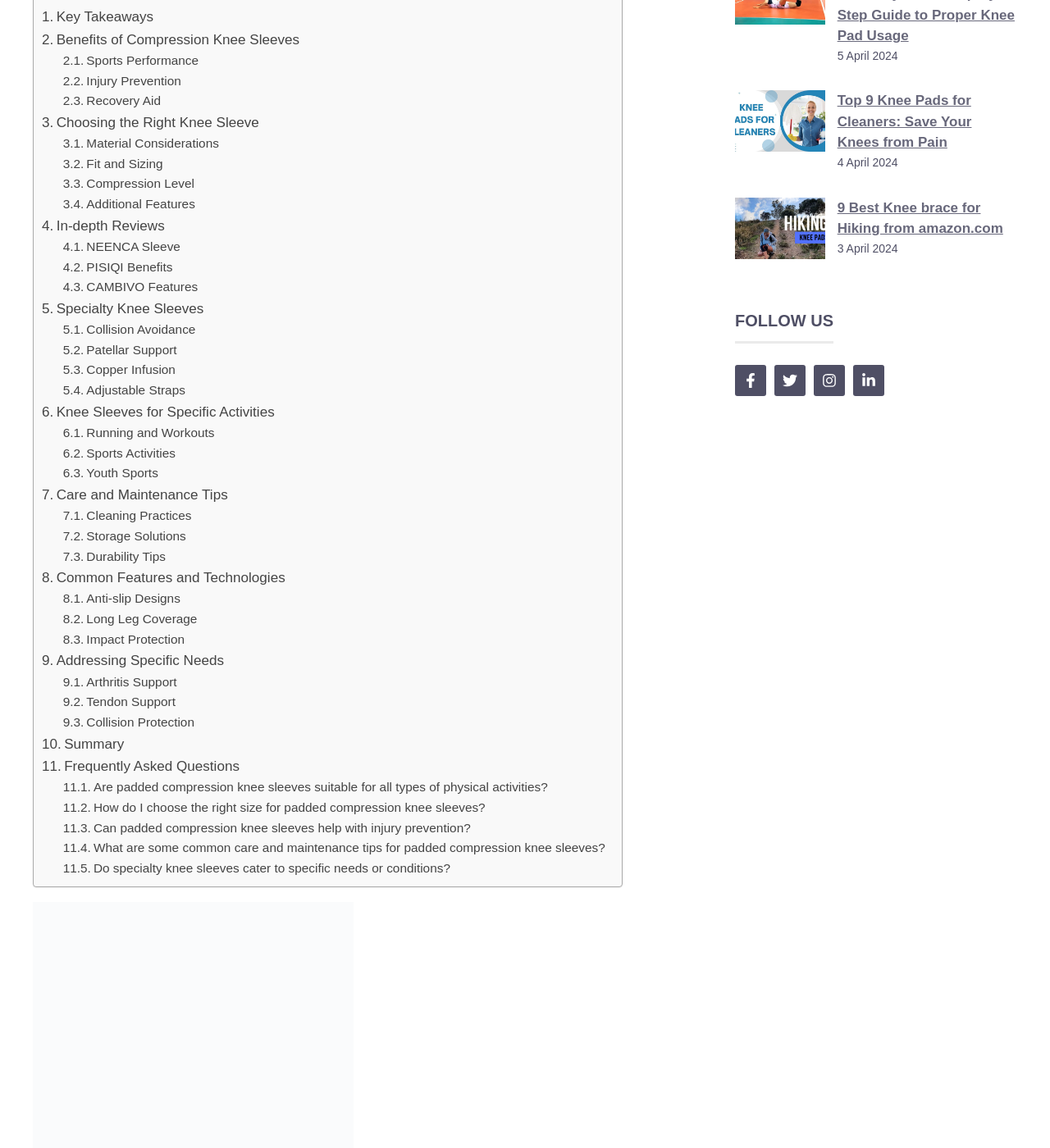How many links are there in the webpage?
Please provide a single word or phrase in response based on the screenshot.

34